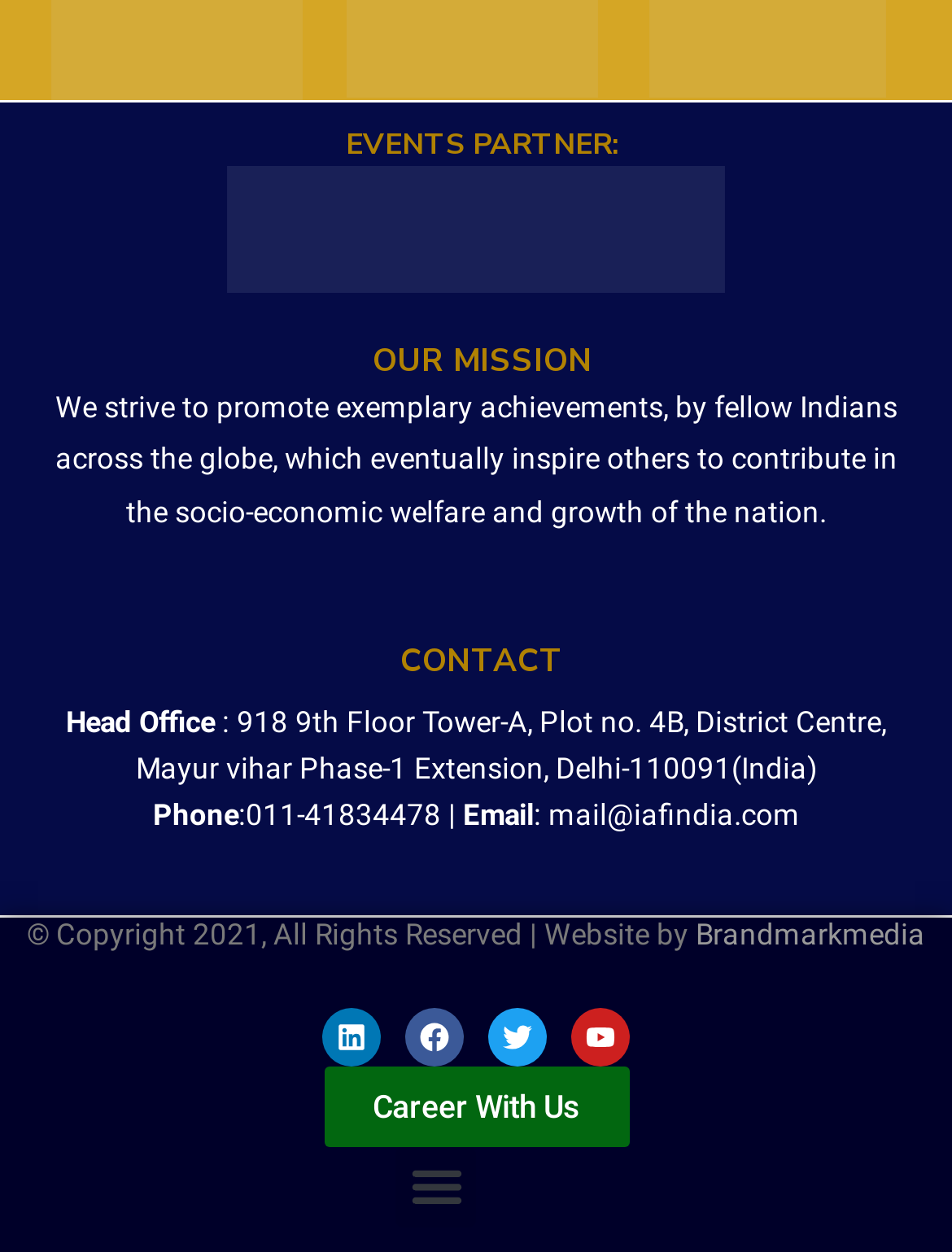What is the name of the company that developed the website?
Provide an in-depth and detailed explanation in response to the question.

The name of the company that developed the website is mentioned at the bottom of the webpage, which says 'Website by Brandmarkmedia'.